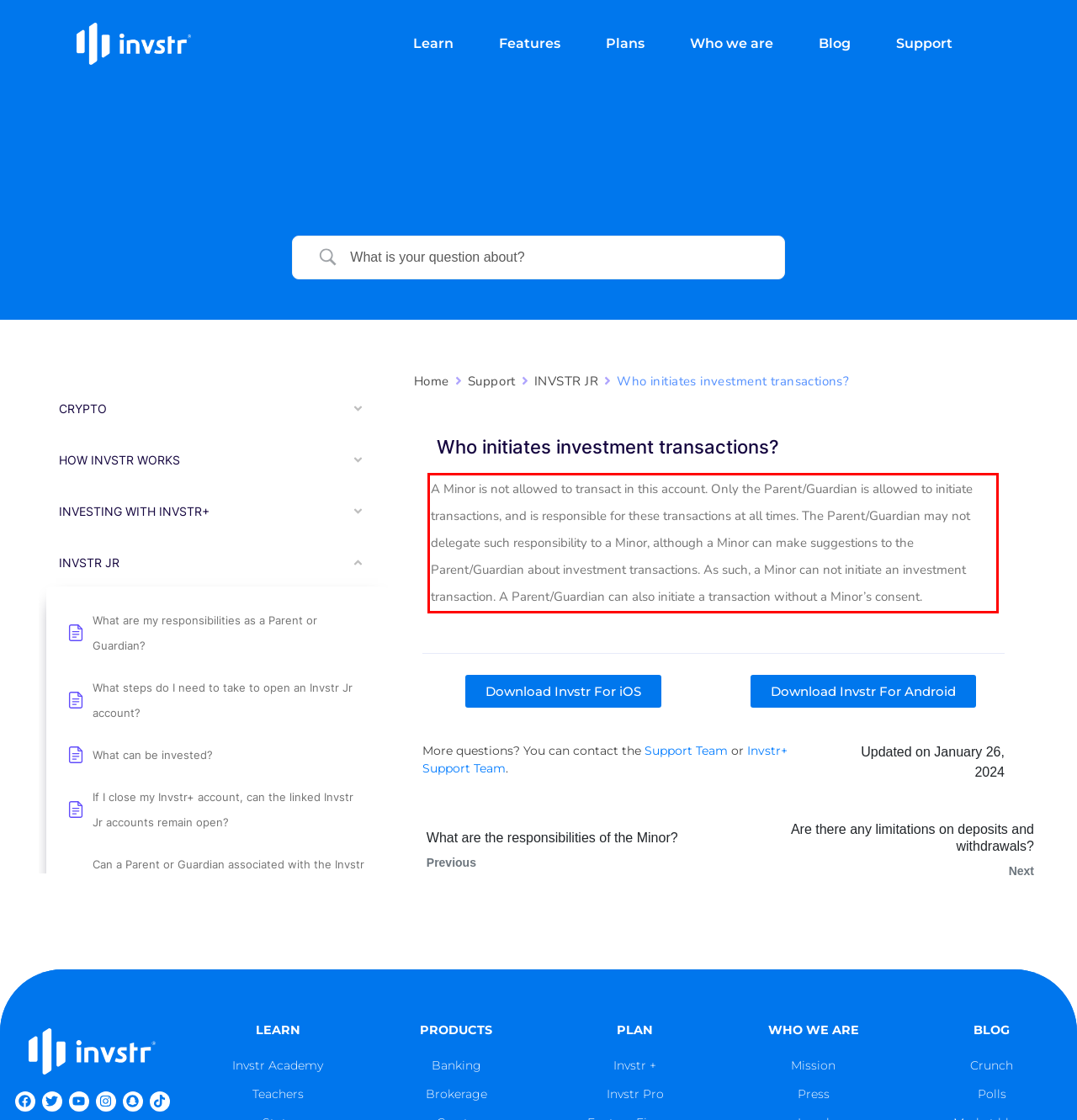With the provided screenshot of a webpage, locate the red bounding box and perform OCR to extract the text content inside it.

A Minor is not allowed to transact in this account. Only the Parent/Guardian is allowed to initiate transactions, and is responsible for these transactions at all times. The Parent/Guardian may not delegate such responsibility to a Minor, although a Minor can make suggestions to the Parent/Guardian about investment transactions. As such, a Minor can not initiate an investment transaction. A Parent/Guardian can also initiate a transaction without a Minor’s consent.